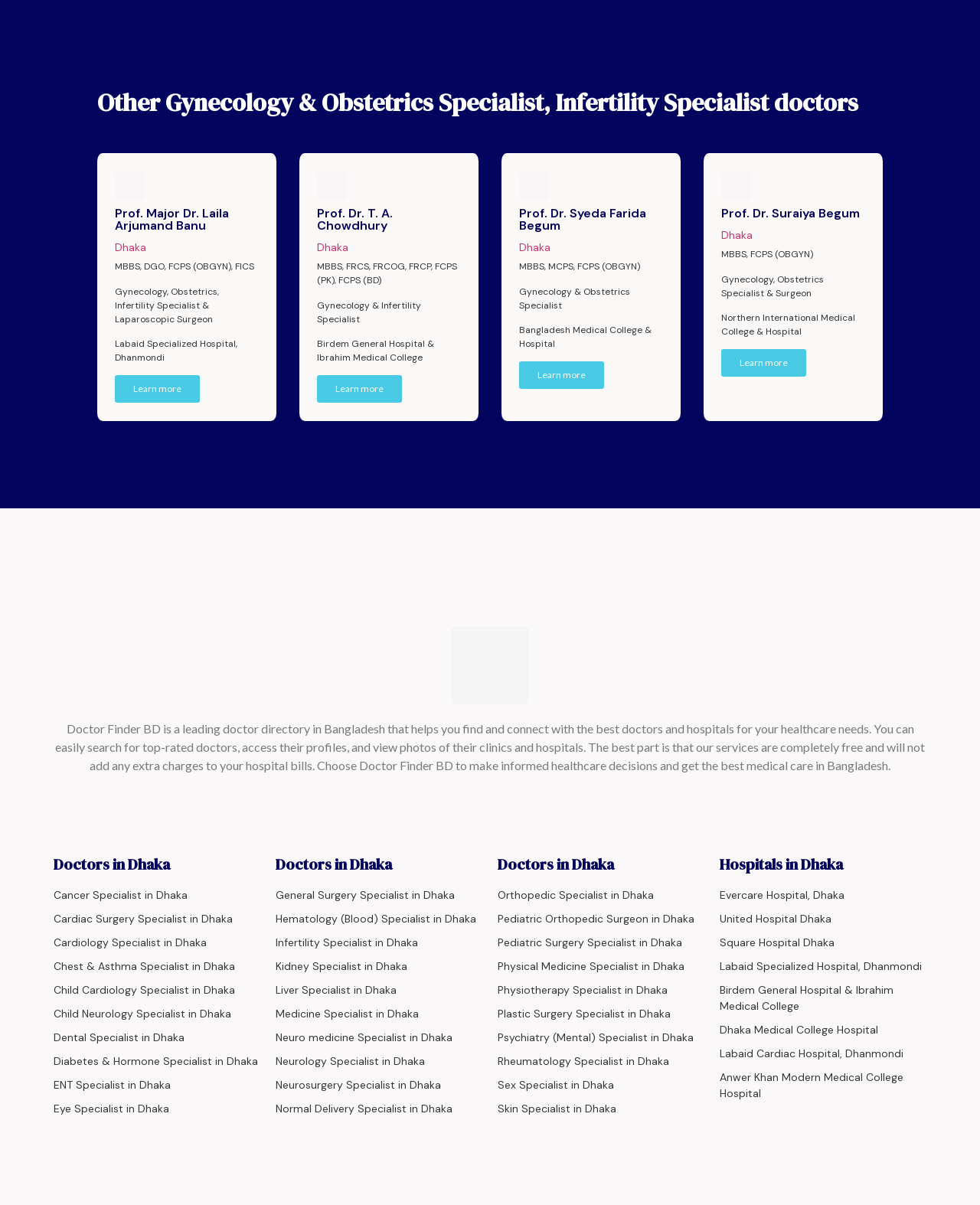Please find the bounding box coordinates for the clickable element needed to perform this instruction: "Click on the link to learn more about Prof. Major Dr. Laila Arjumand Banu".

[0.083, 0.234, 0.169, 0.257]